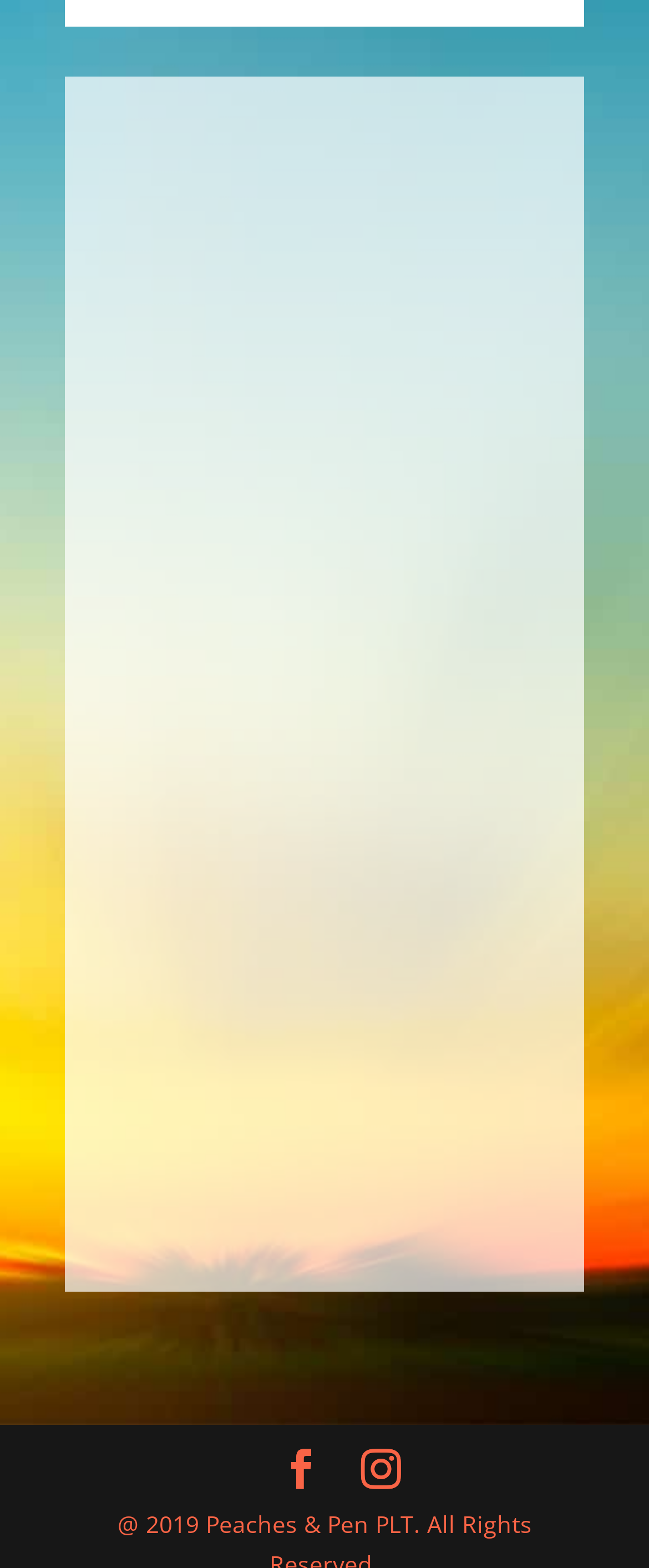Using the given element description, provide the bounding box coordinates (top-left x, top-left y, bottom-right x, bottom-right y) for the corresponding UI element in the screenshot: Facebook

[0.433, 0.924, 0.495, 0.951]